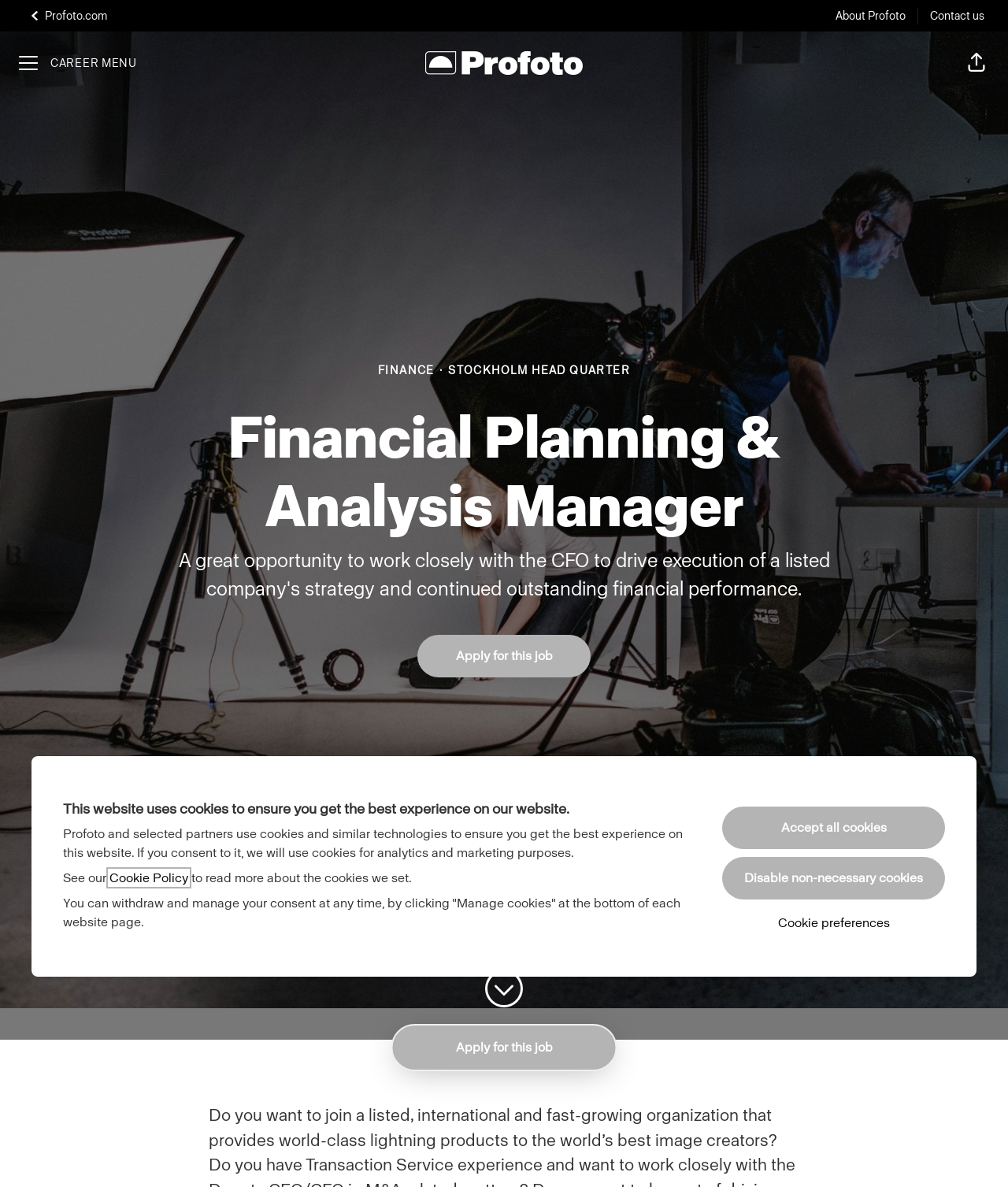Provide a short, one-word or phrase answer to the question below:
What is the CFO's role in the job?

Drive execution of strategy